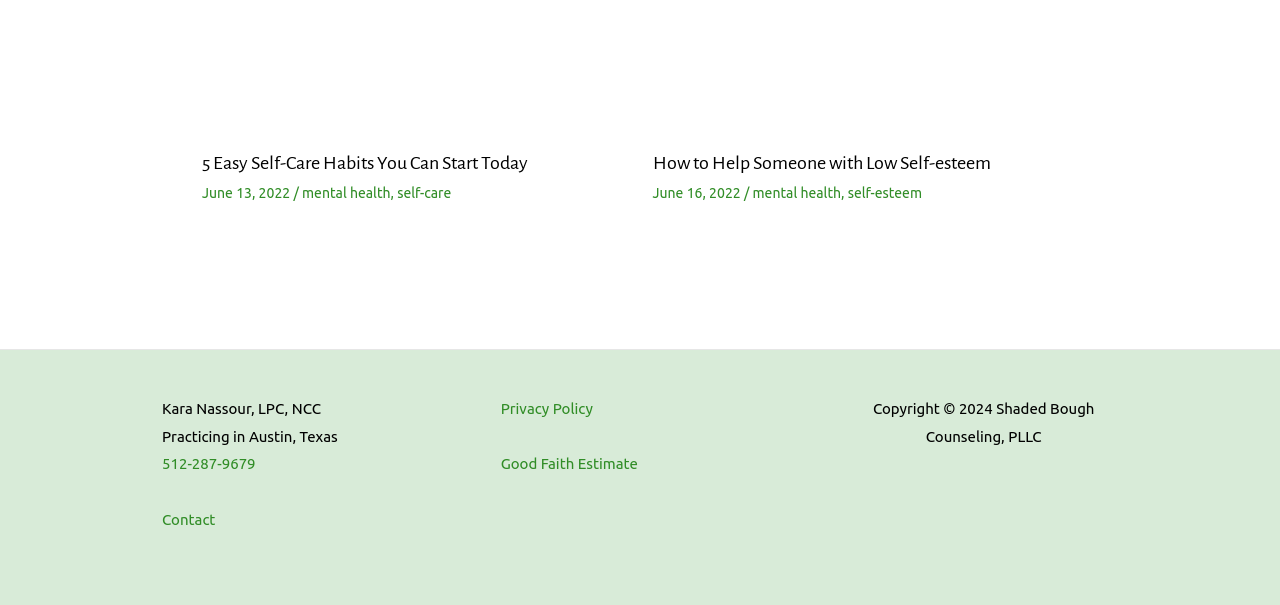Who is the author of the webpage?
Please provide a comprehensive answer based on the visual information in the image.

I looked for the author's information in the footer section, where I found the name 'Kara Nassour, LPC, NCC' along with the practicing location and contact information.